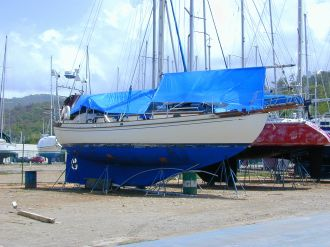Give a thorough description of the image, including any visible elements and their relationships.

The image depicts a sailboat, named "Oasis," resting on land with its hull painted in a striking blue color. The boat is covered by a blue tarpaulin, which shields it from the elements while it undergoes maintenance. Surrounding the boat, other vessels are visible in the background, highlighting the bustling environment of the boatyard. The scene captures a moment from late October when the owners were preparing the boat for its relaunch after a summer of work. The backdrop suggests a tropical setting, with hints of greenery and other boats nearby, emphasizing the lively atmosphere of coastal life and boat upkeep. This visual documentation reflects the owners' dedication to maintaining their sailing vessel, with various tasks mentioned in the accompanying text, such as antifouling and engine servicing, showcasing their commitment to sailing adventures.